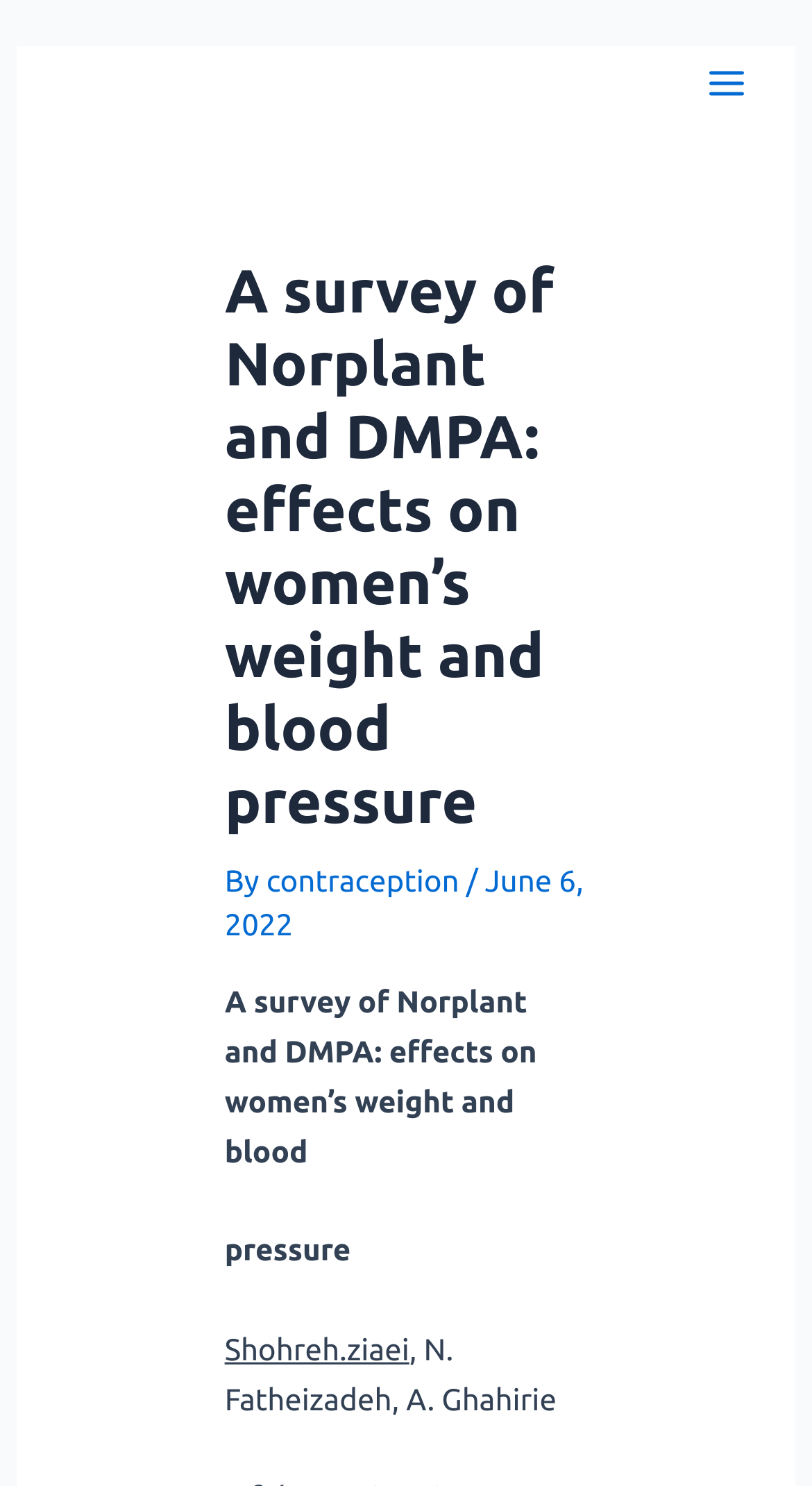Who are the authors of the article?
Refer to the image and provide a detailed answer to the question.

By examining the webpage, I found the authors' names listed below the title of the article. The names are Shohreh.ziaei, N. Fatheizadeh, and A. Ghahirie.